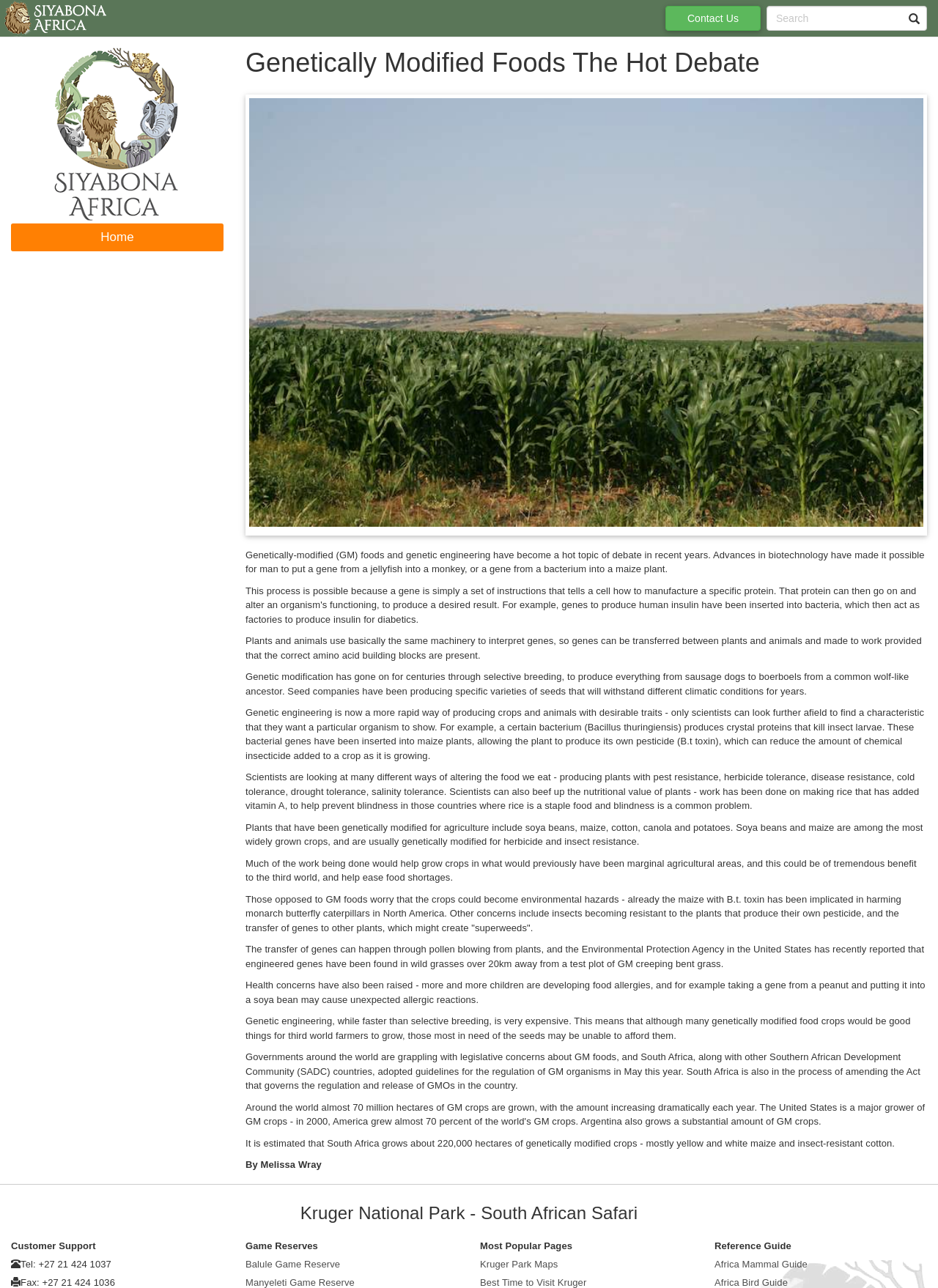What is the concern about genetically modified crops?
Answer the question based on the image using a single word or a brief phrase.

Environmental hazards